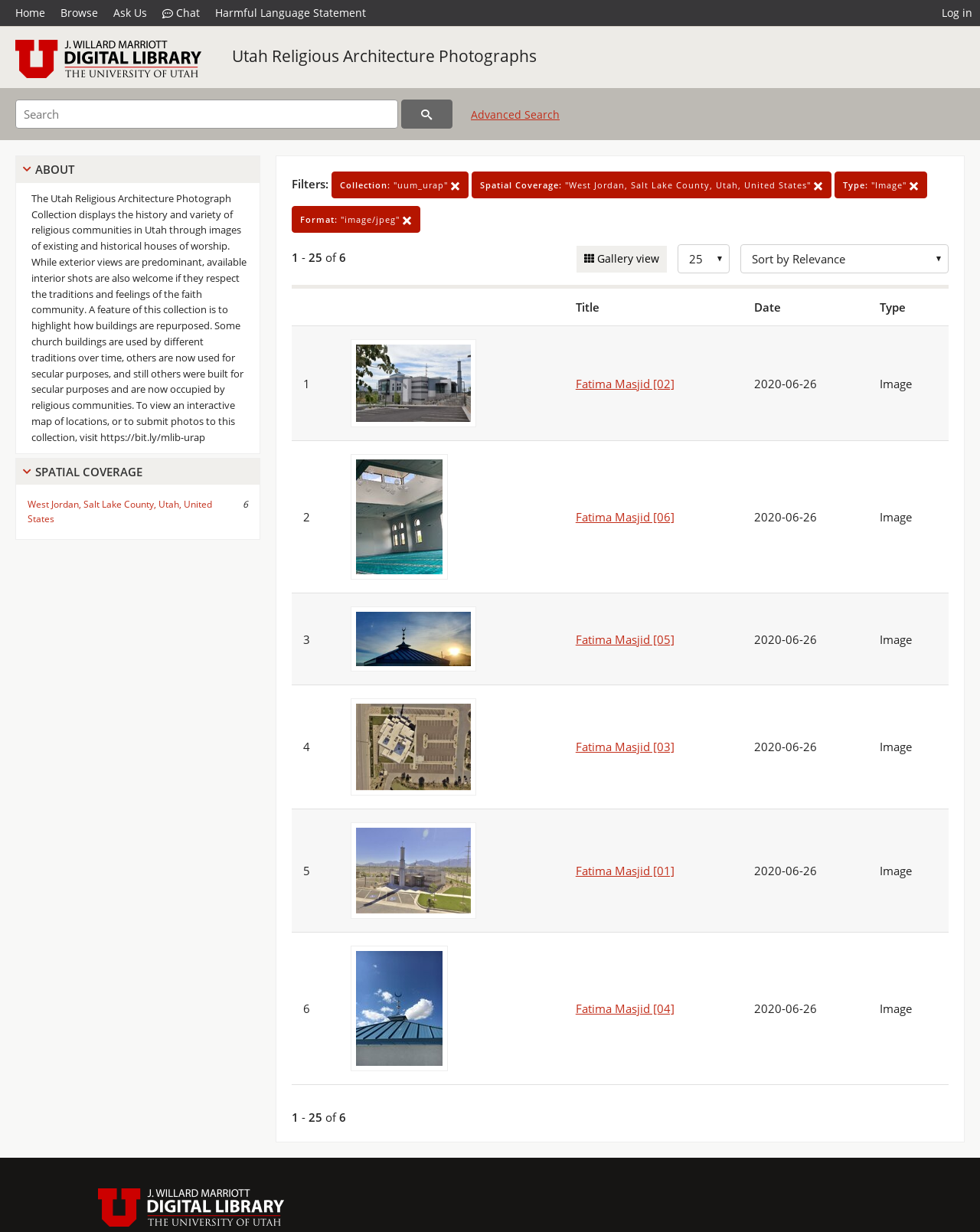Describe the webpage meticulously, covering all significant aspects.

This webpage is about the Utah Religious Architecture Photograph Collection, which displays the history and variety of religious communities in Utah through images of existing and historical houses of worship. 

At the top of the page, there are several links, including "Home", "Browse", "Ask Us", and "Log in", which are aligned horizontally. The "logo" link is located on the top left, accompanied by an image. Below the links, there is a search bar with a button and an "Advanced Search" link. 

On the left side of the page, there are two headings: "ABOUT" and "SPATIAL COVERAGE". Under the "ABOUT" heading, there is a paragraph describing the collection, including its purpose and features. Under the "SPATIAL COVERAGE" heading, there is a link to "West Jordan, Salt Lake County, Utah, United States". 

On the right side of the page, there are filters and a table displaying search results. The filters include "Collection", "Spatial Coverage", "Type", and "Format". The table has five columns: no column header, a blank column, "Title", "Date", and "Type". There are six rows in the table, each representing a search result. Each row has a link to the image, along with its title, date, and type. 

At the bottom of the page, there are options to adjust the number of results displayed per page and a "Gallery view" link.